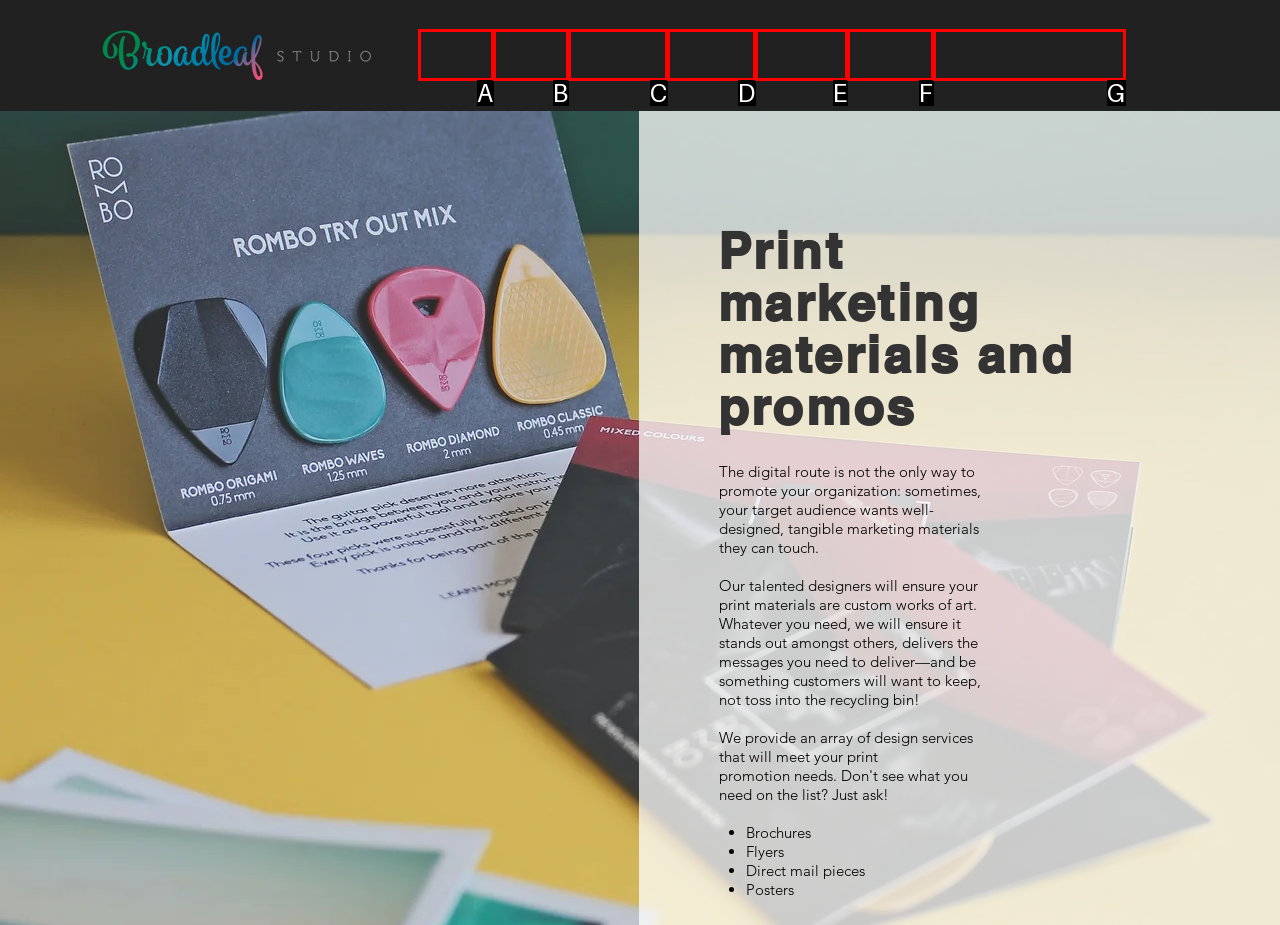Given the description: Home, choose the HTML element that matches it. Indicate your answer with the letter of the option.

A